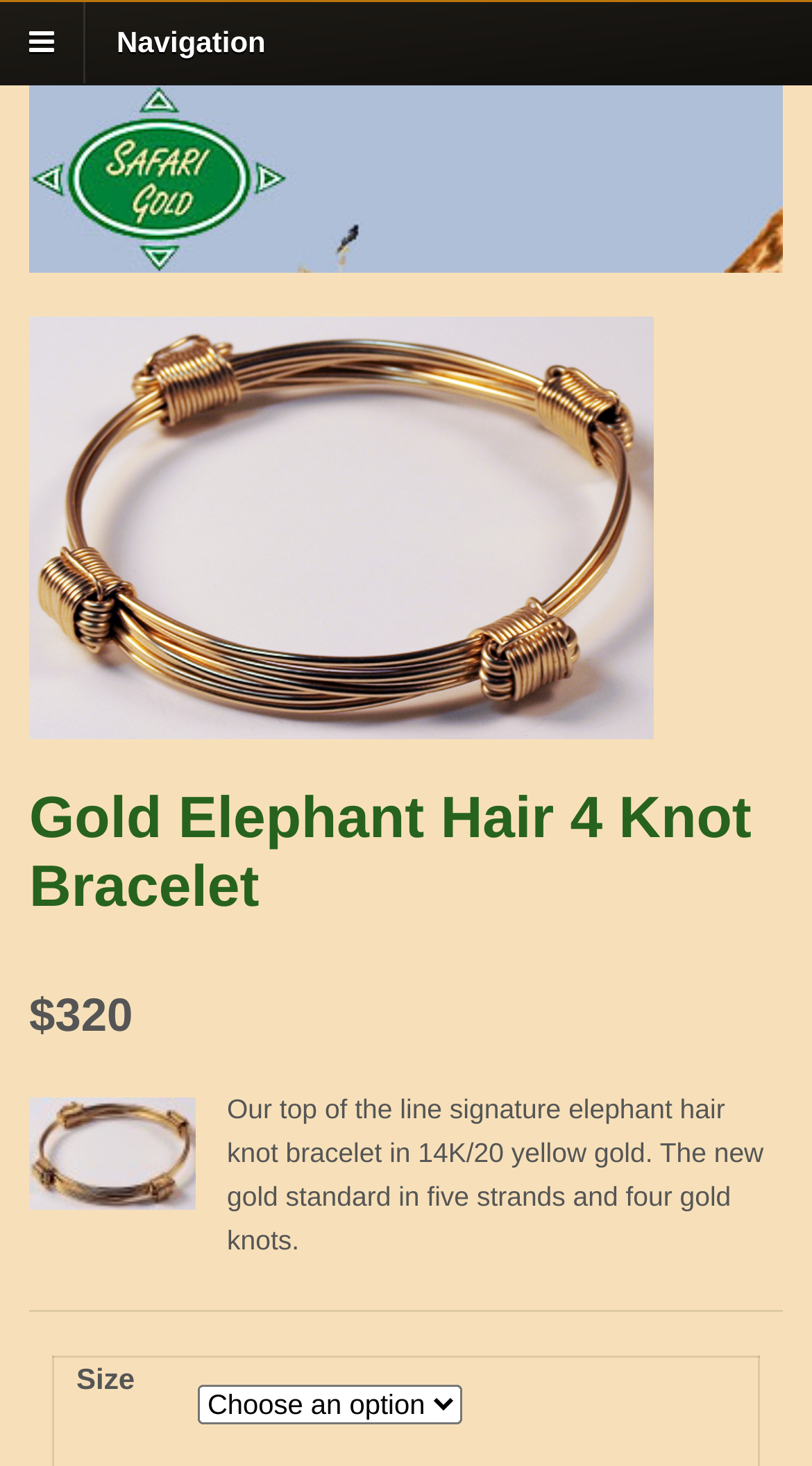Identify the bounding box coordinates for the UI element described as: "Quality elephant hair knot bracelets/bangles". The coordinates should be provided as four floats between 0 and 1: [left, top, right, bottom].

[0.036, 0.141, 0.902, 0.317]